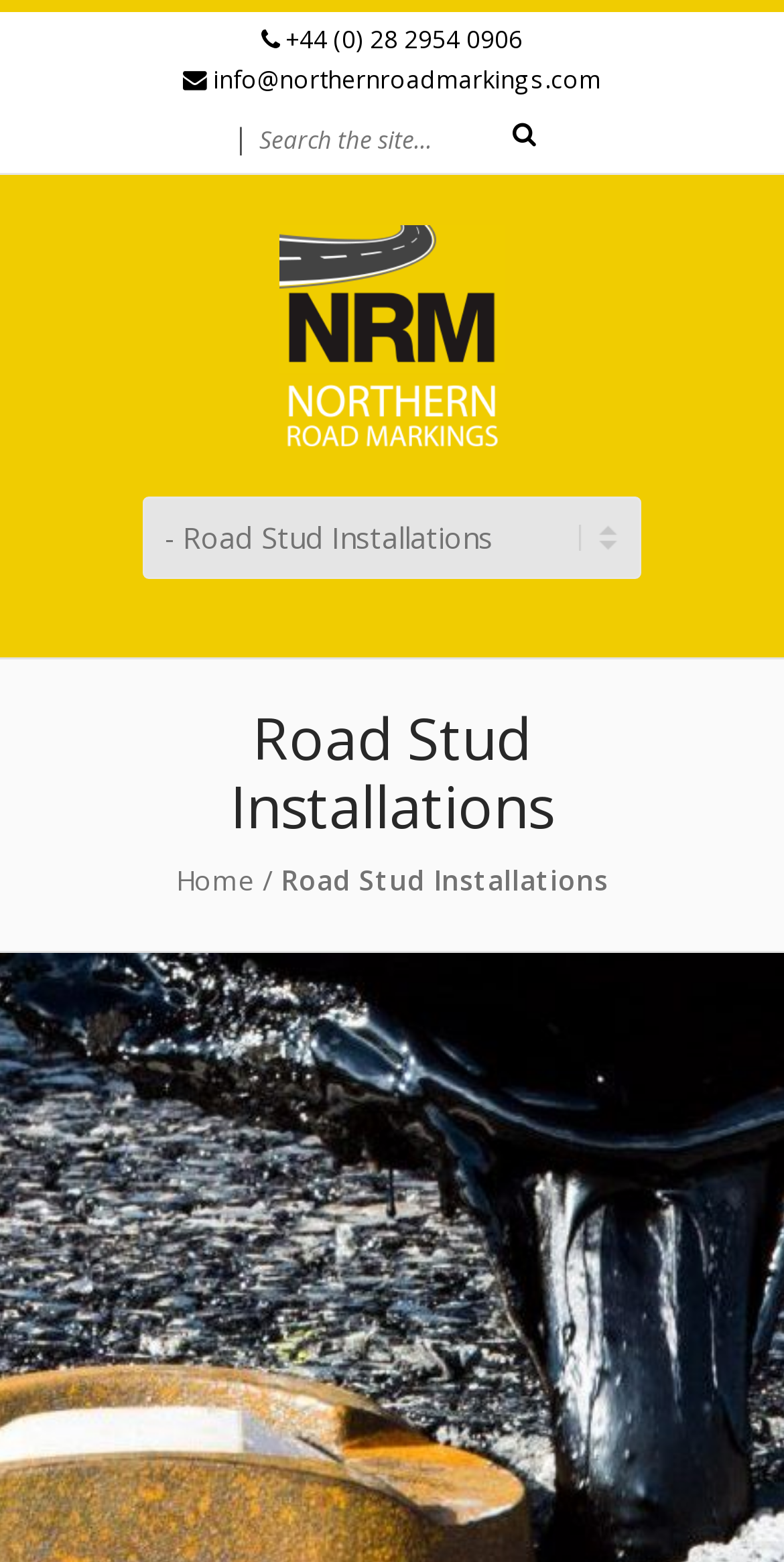Please provide a detailed answer to the question below by examining the image:
What is the purpose of the textbox?

I found the purpose of the textbox by looking at the textbox element with the bounding box coordinates [0.318, 0.074, 0.703, 0.105], which has a placeholder text 'Search the site...'.